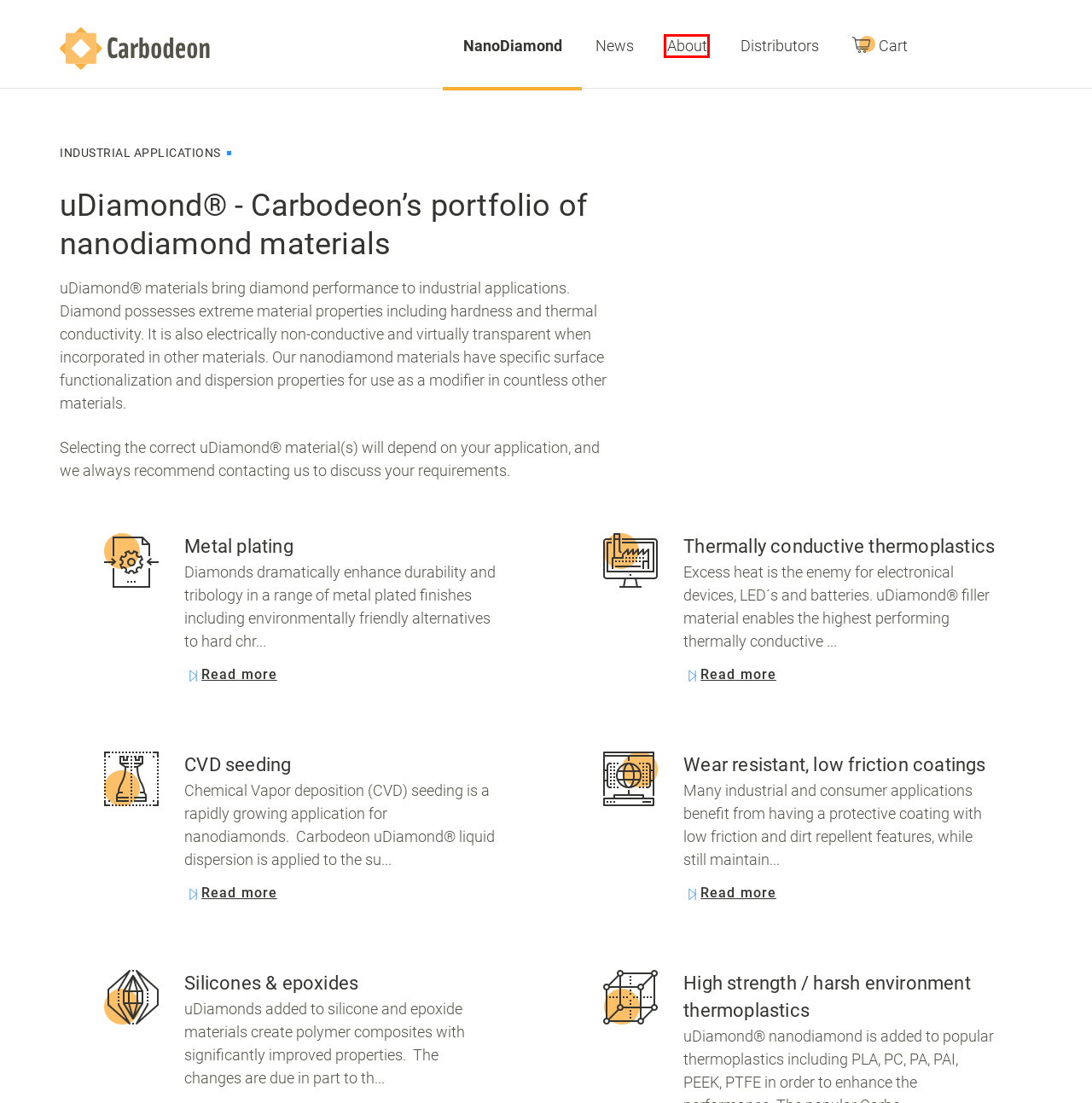Please examine the screenshot provided, which contains a red bounding box around a UI element. Select the webpage description that most accurately describes the new page displayed after clicking the highlighted element. Here are the candidates:
A. Privacy | Carbodeon
B. Thermally conductive thermoplastics
C. CVD seeding
D. Carbodeon
E. Metal plating
F. About us
G. Wear resistant, low friction coatings
H. News | Carbodeon

F